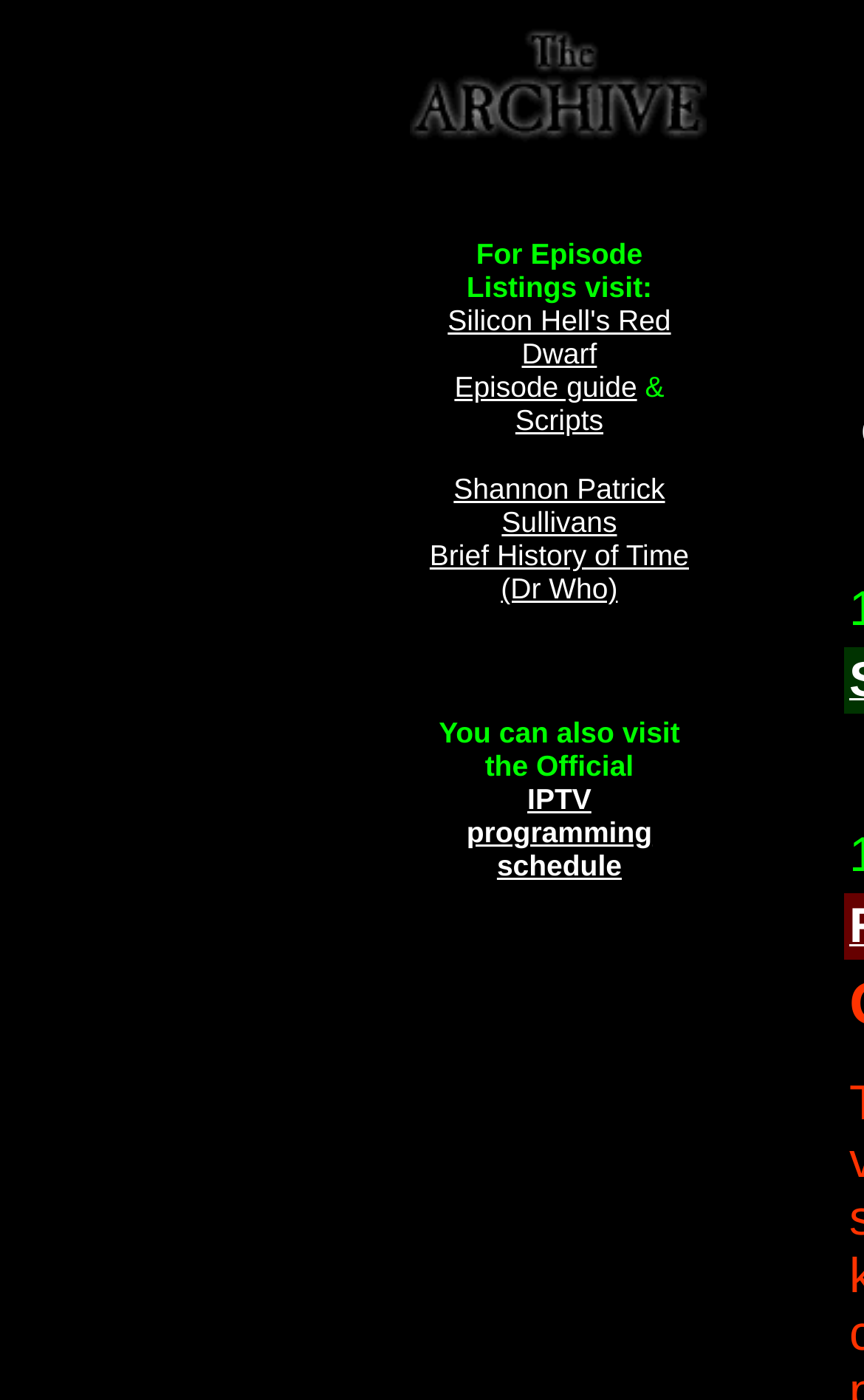Provide a brief response to the question using a single word or phrase: 
What is the name of the Red Dwarf related content?

Silicon Hell's Red Dwarf Episode guide